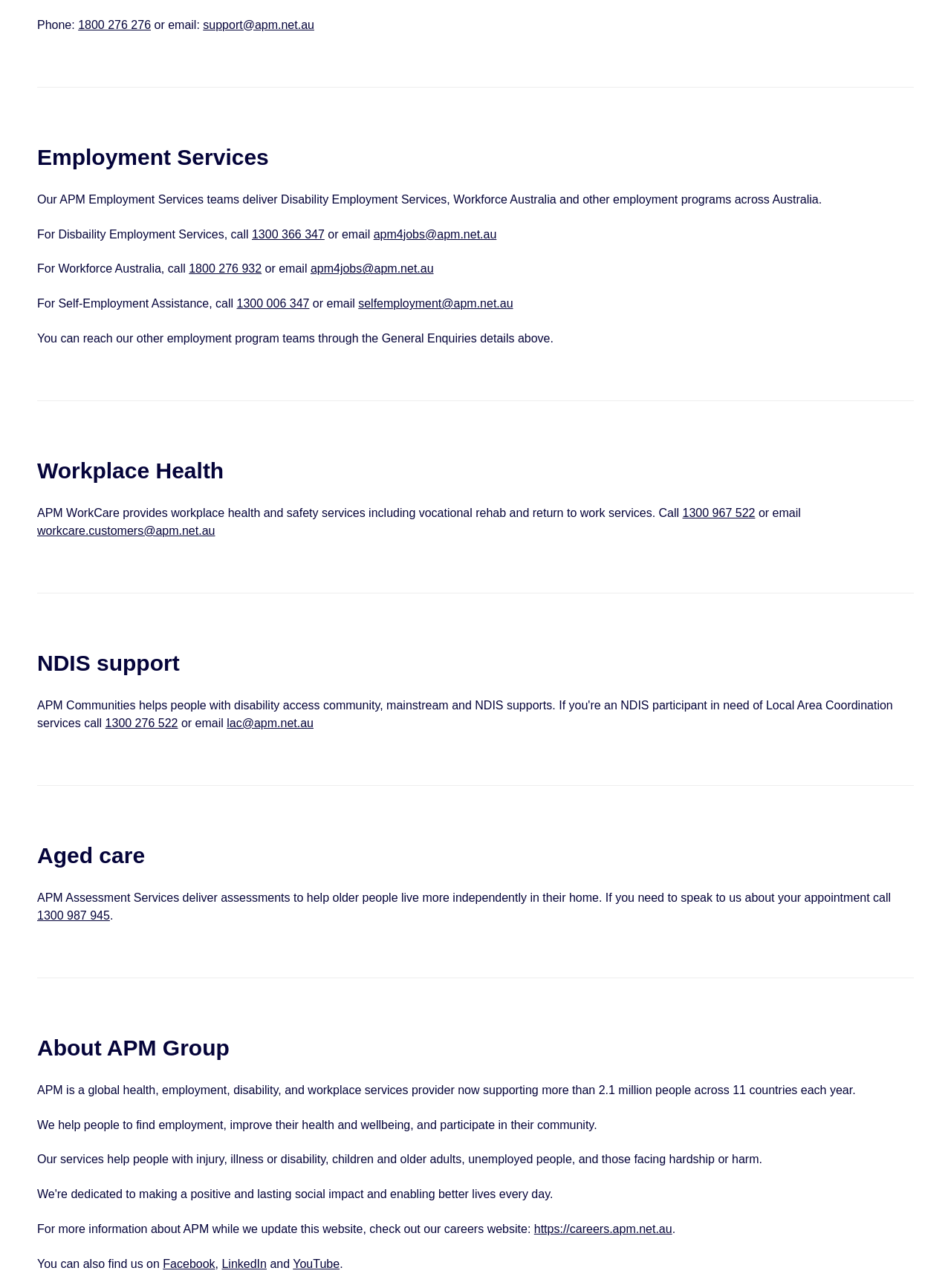Identify the bounding box of the HTML element described as: "1800 276 276".

[0.082, 0.014, 0.159, 0.024]